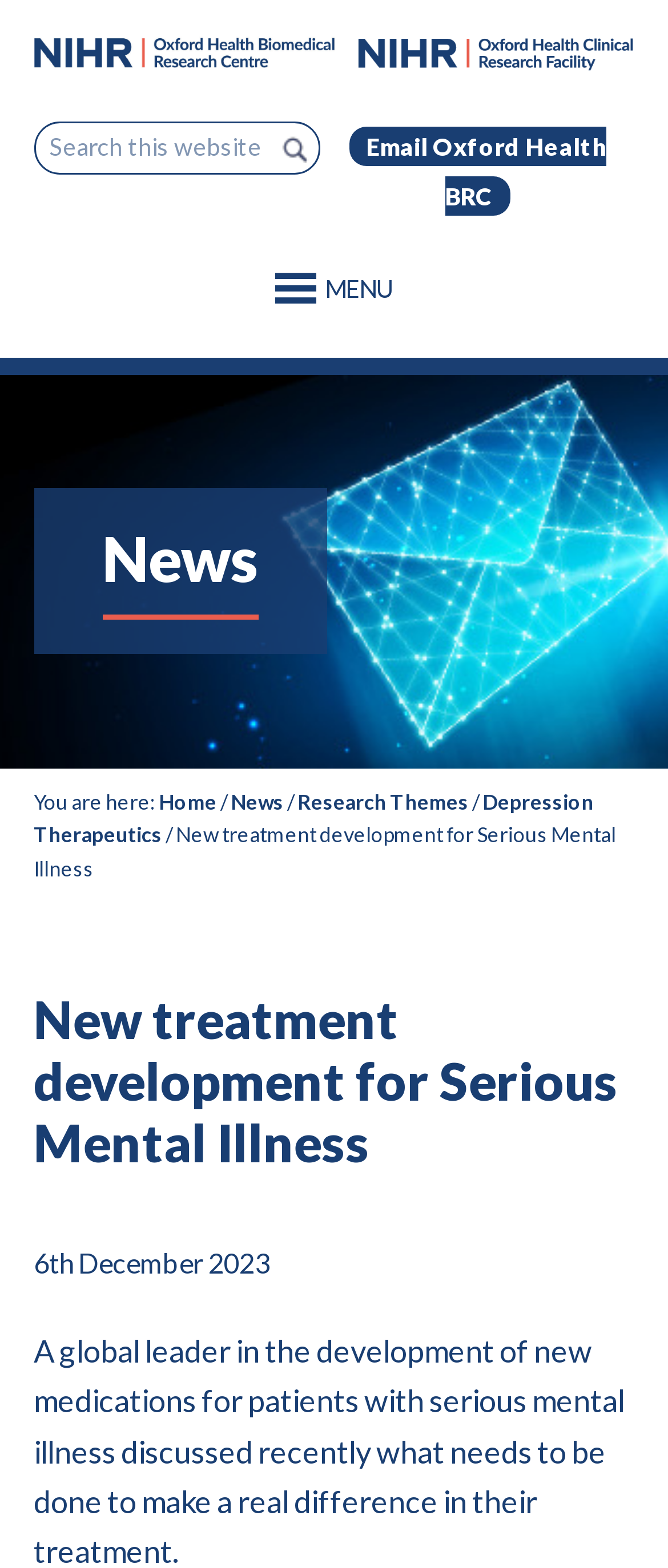What is the logo on the top left?
Using the visual information, answer the question in a single word or phrase.

NIHR Oxford Health Biomedical Centre